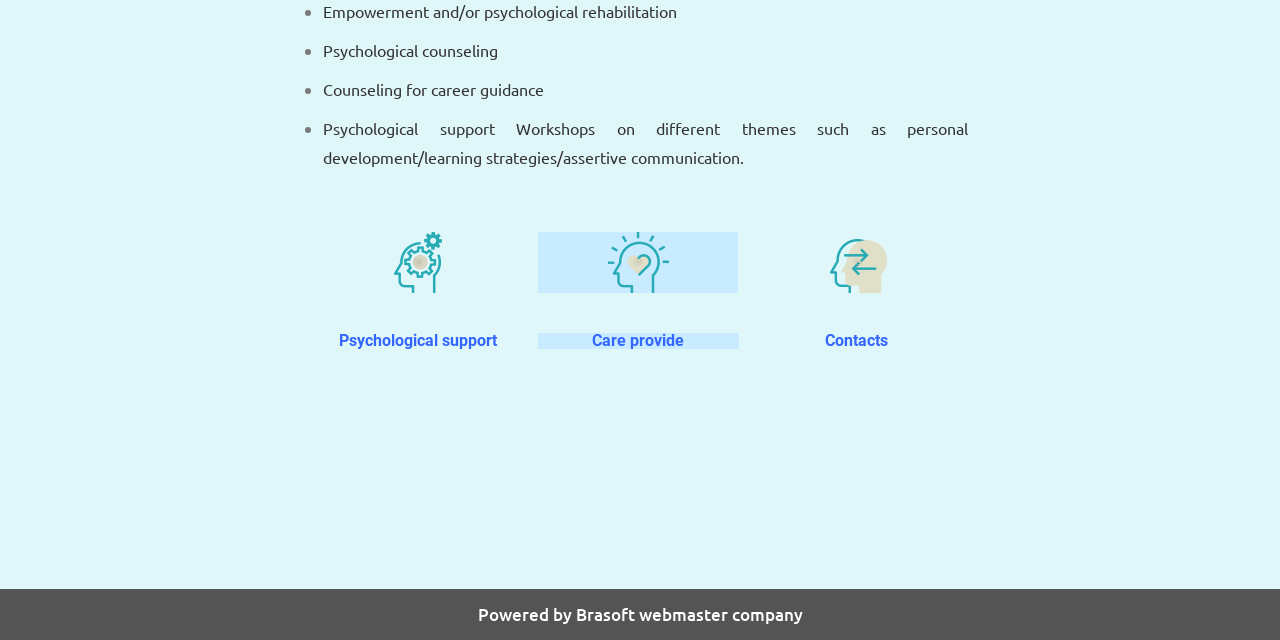Ascertain the bounding box coordinates for the UI element detailed here: "Psychological support". The coordinates should be provided as [left, top, right, bottom] with each value being a float between 0 and 1.

[0.265, 0.516, 0.388, 0.546]